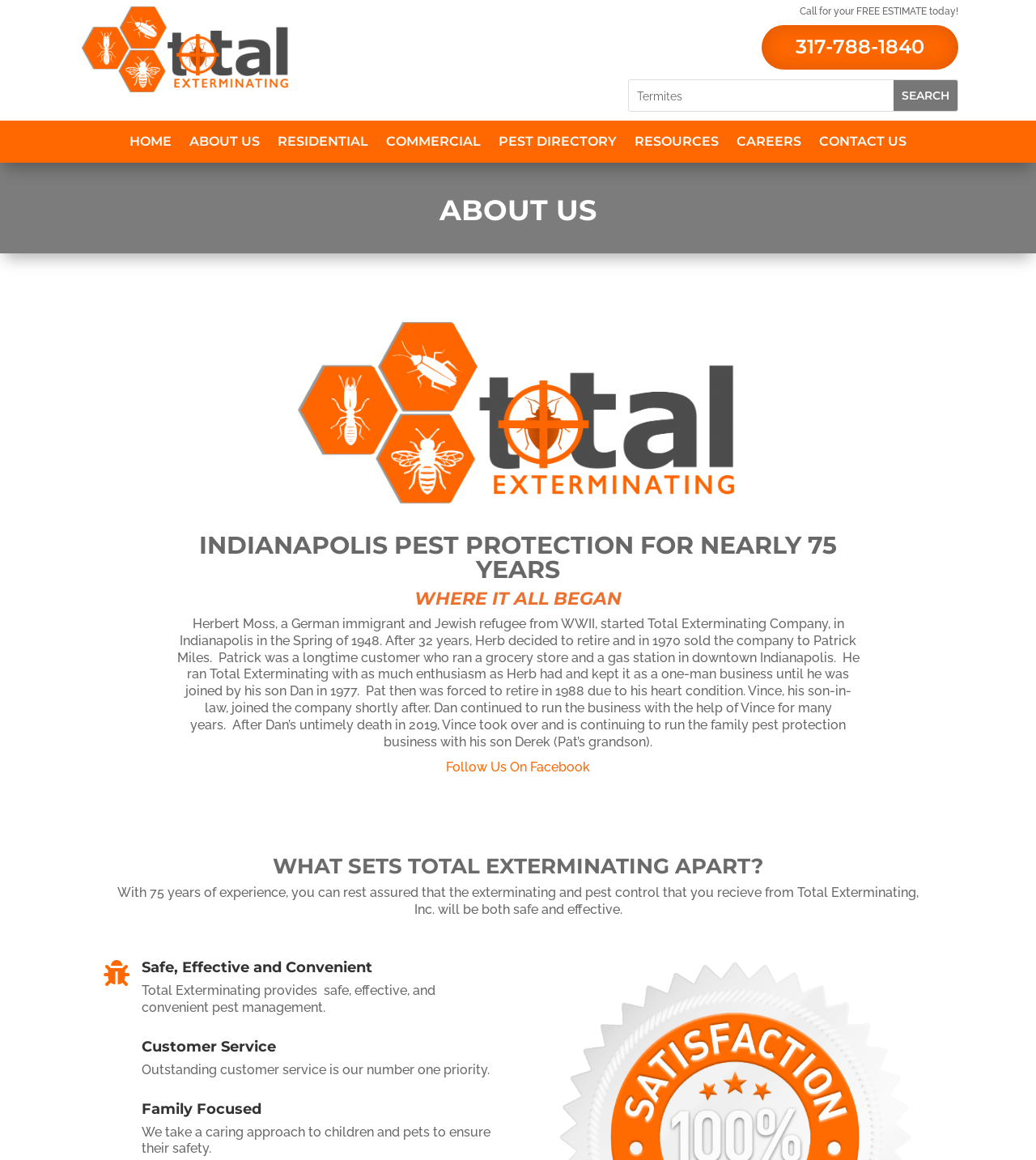With reference to the screenshot, provide a detailed response to the question below:
How long has Total Exterminating been in business?

I found this information by reading the heading 'INDIANAPOLIS PEST PROTECTION FOR NEARLY 75 YEARS' on the webpage, which indicates that Total Exterminating has been in business for nearly 75 years.